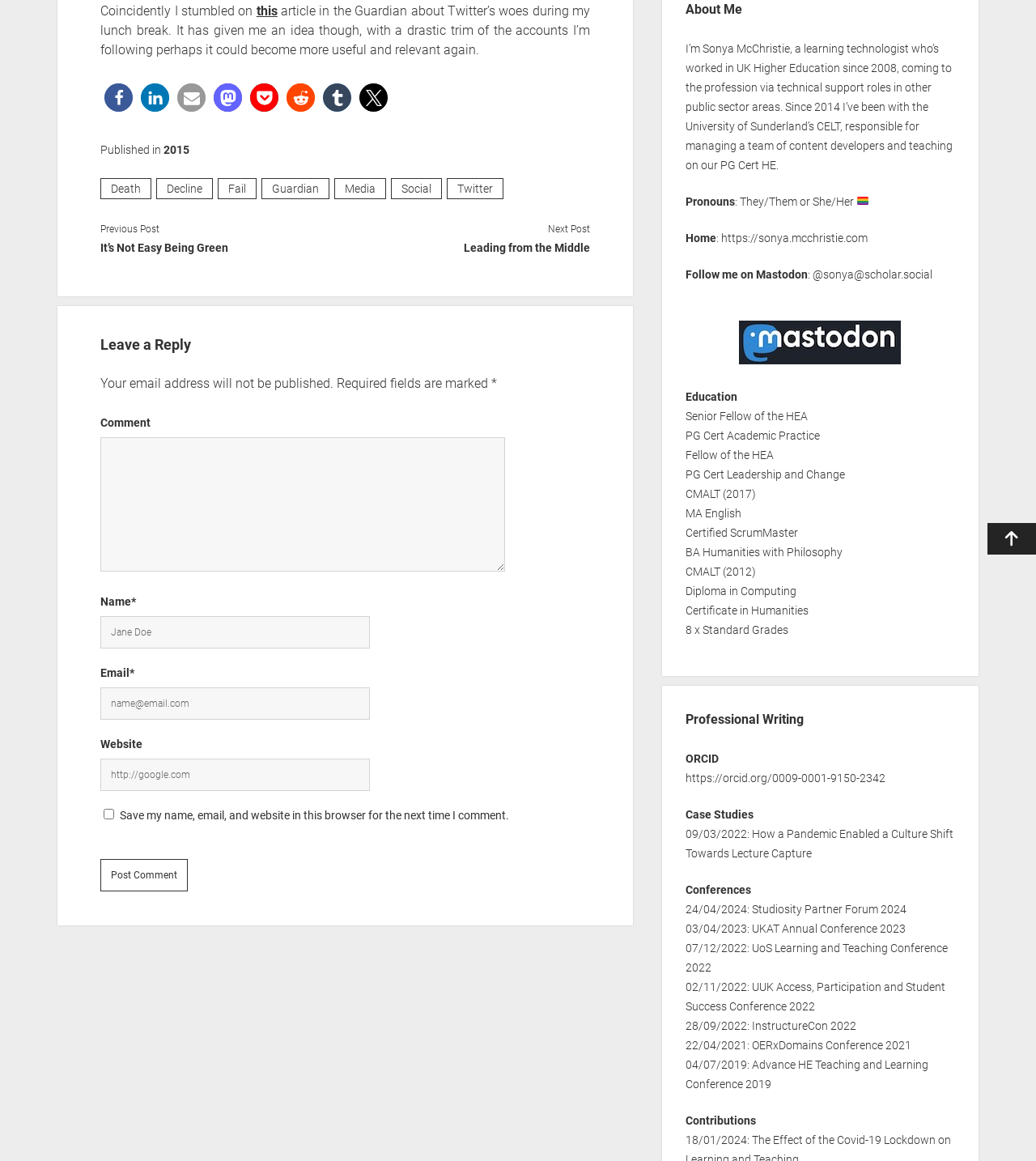Determine the bounding box coordinates of the UI element described below. Use the format (top-left x, top-left y, bottom-right x, bottom-right y) with floating point numbers between 0 and 1: PG Cert Leadership and Change

[0.662, 0.399, 0.816, 0.41]